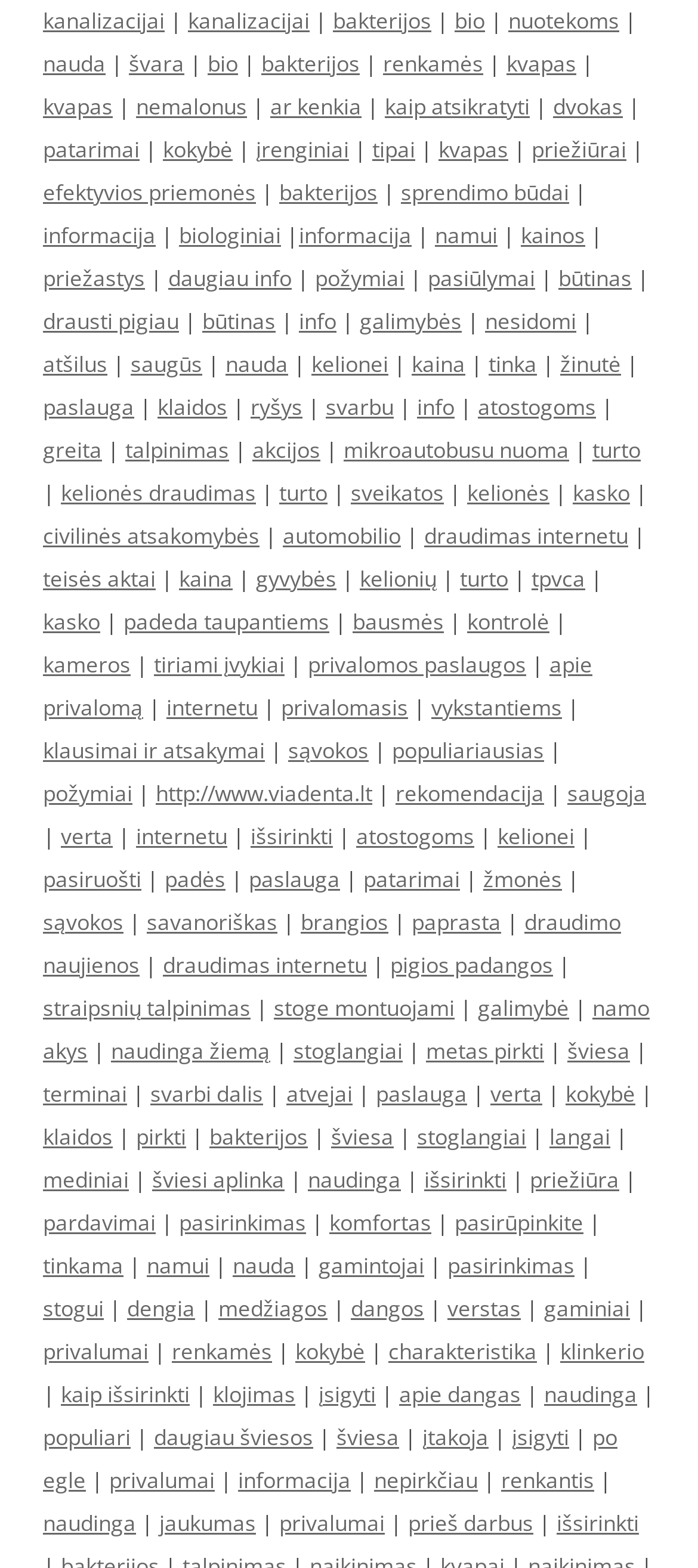Please identify the bounding box coordinates for the region that you need to click to follow this instruction: "Visit the blog homepage".

None